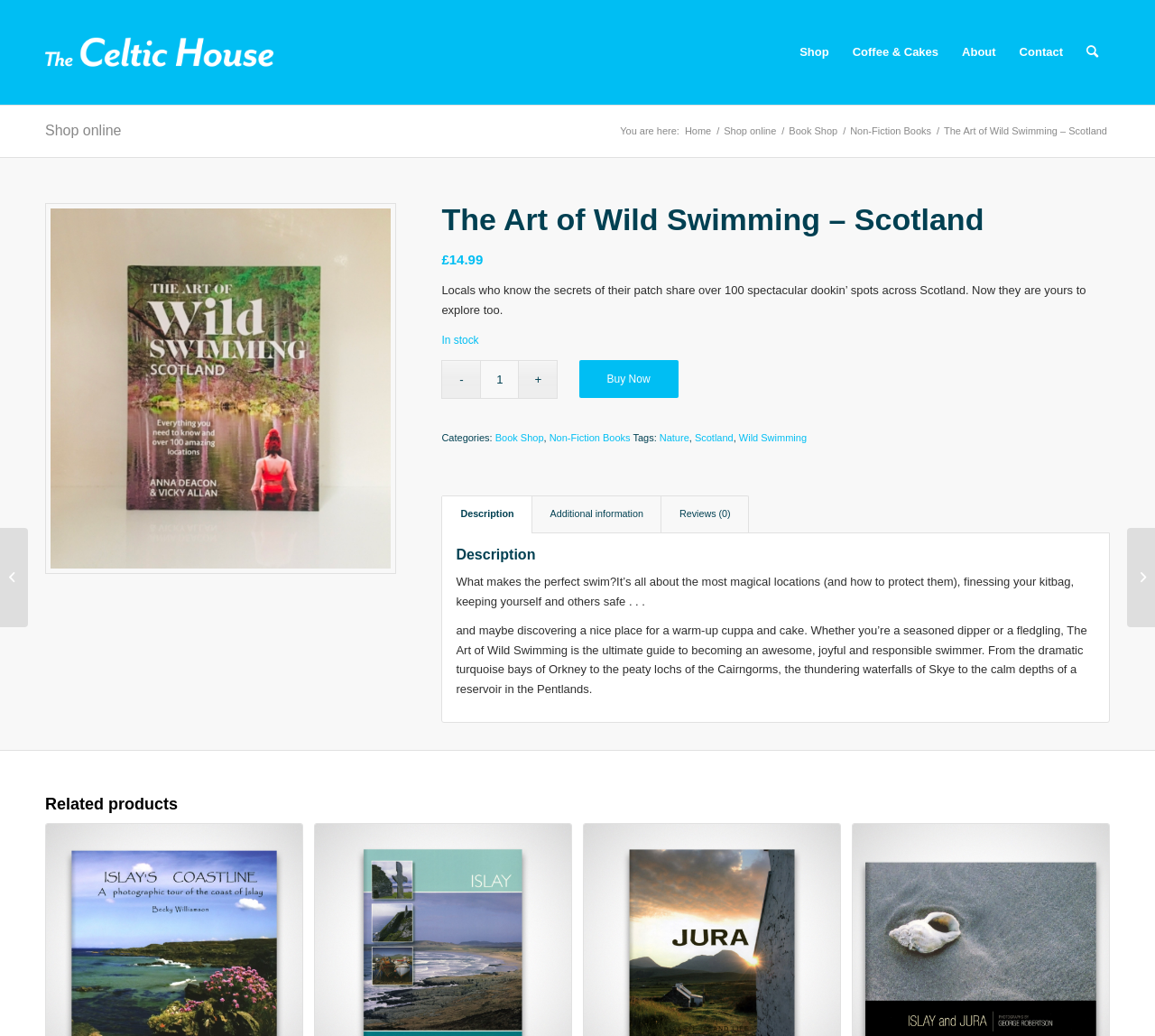Using the webpage screenshot and the element description Great Seal of Islay Mug, determine the bounding box coordinates. Specify the coordinates in the format (top-left x, top-left y, bottom-right x, bottom-right y) with values ranging from 0 to 1.

[0.976, 0.51, 1.0, 0.605]